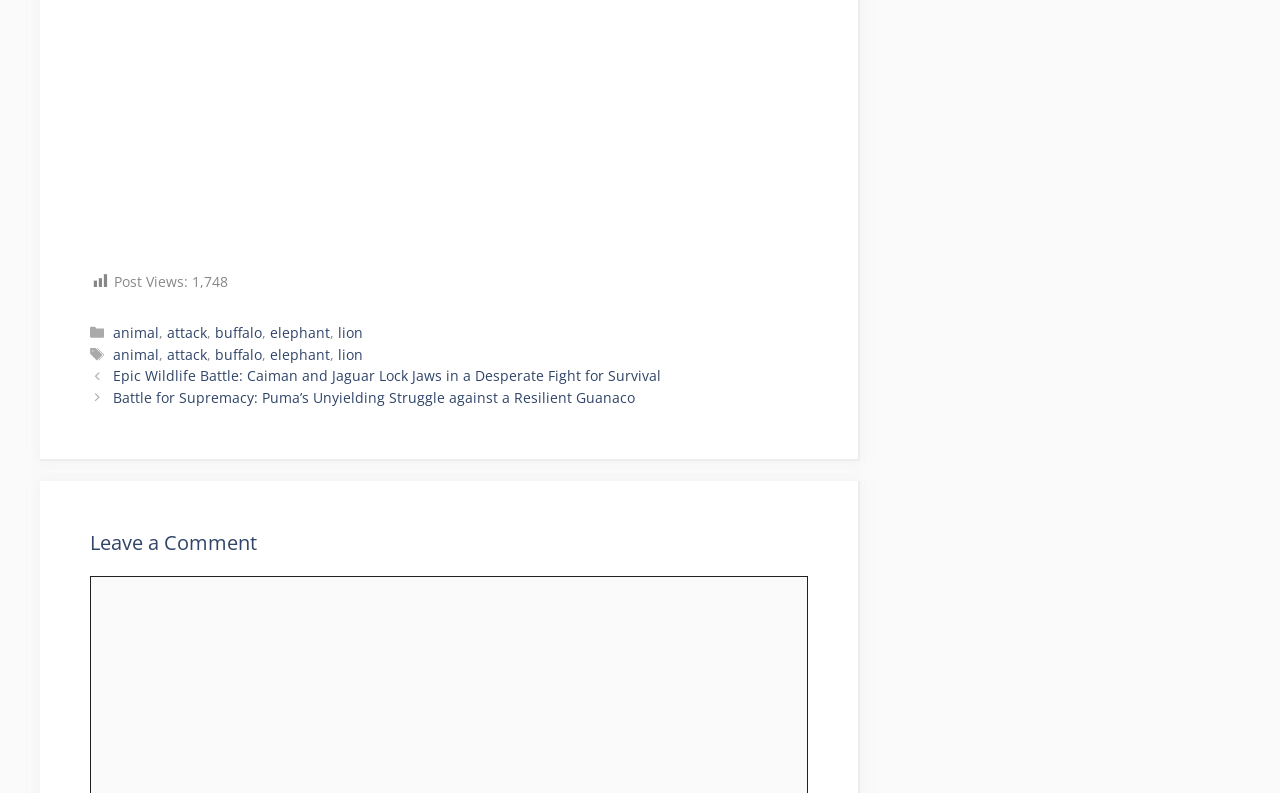Highlight the bounding box of the UI element that corresponds to this description: "elephant".

[0.211, 0.434, 0.258, 0.458]